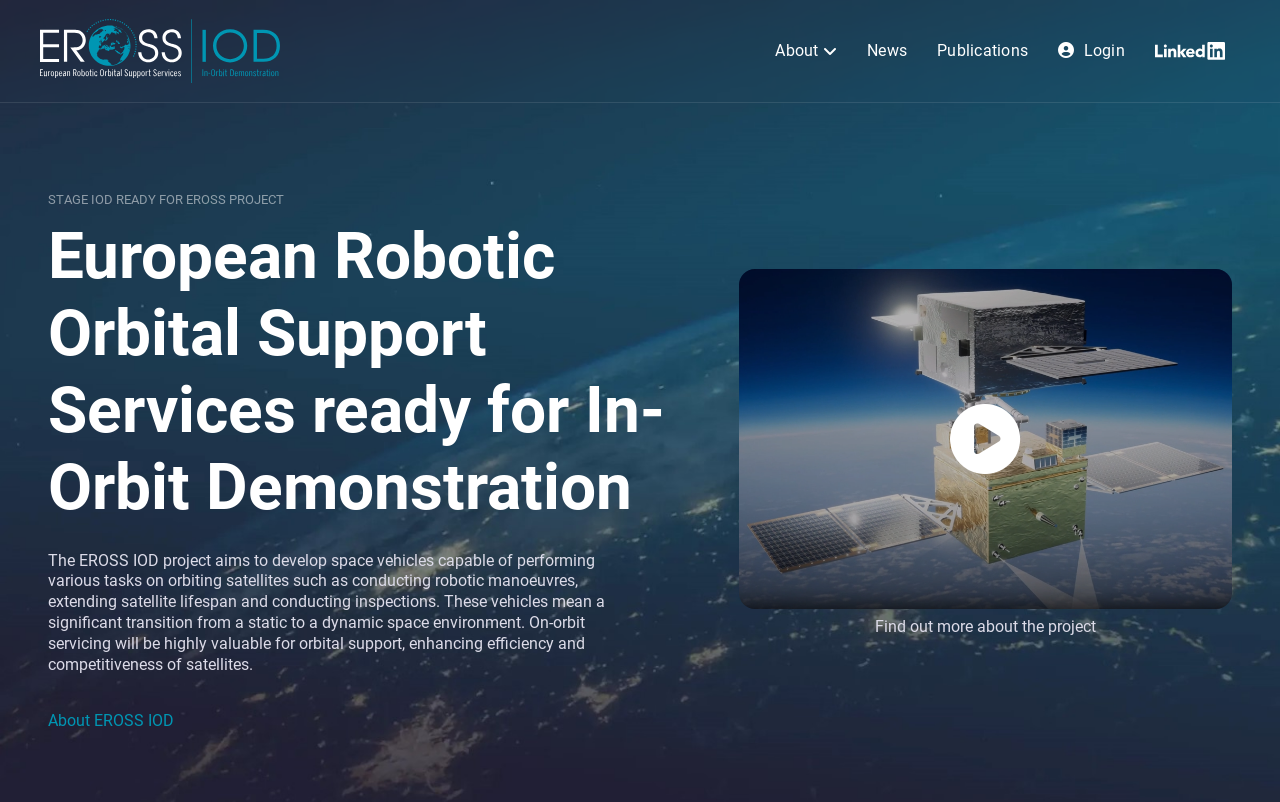Answer the question briefly using a single word or phrase: 
What is the name of the project?

EROS IOD